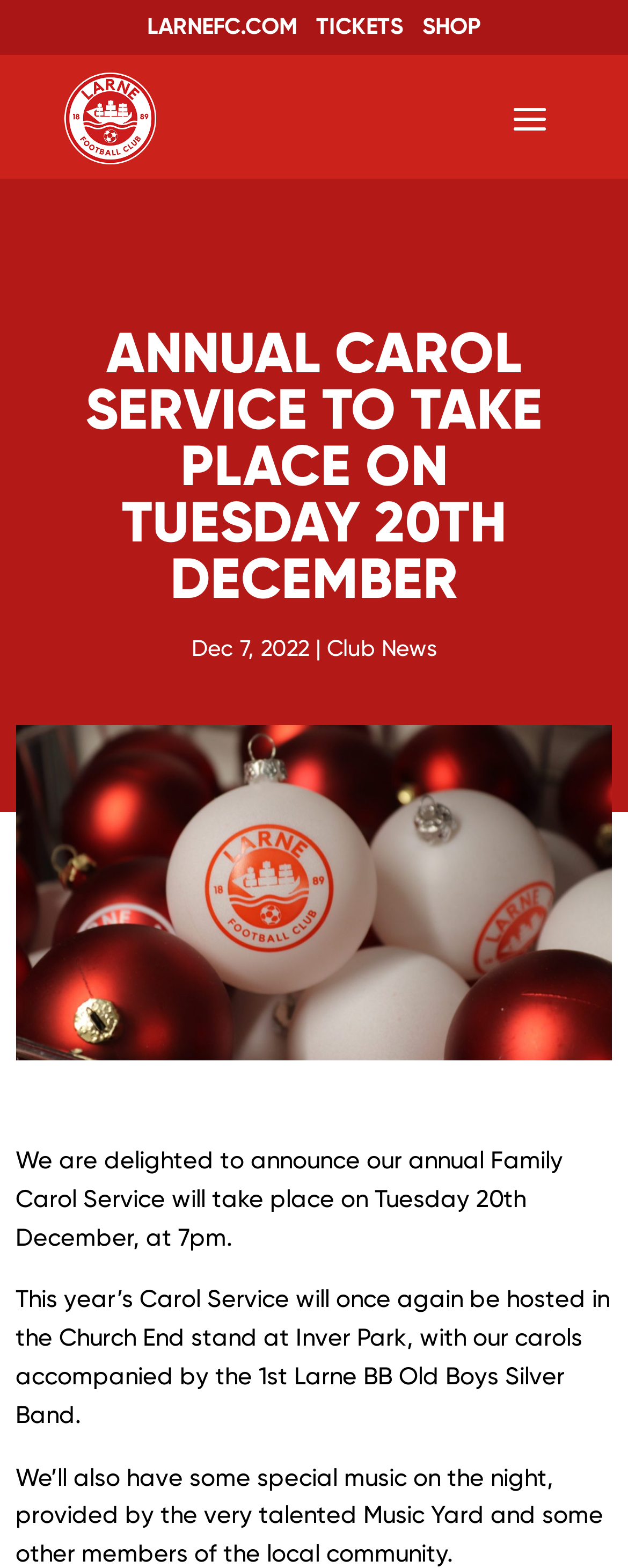What is the location of the Carol Service?
Answer the question using a single word or phrase, according to the image.

Inver Park